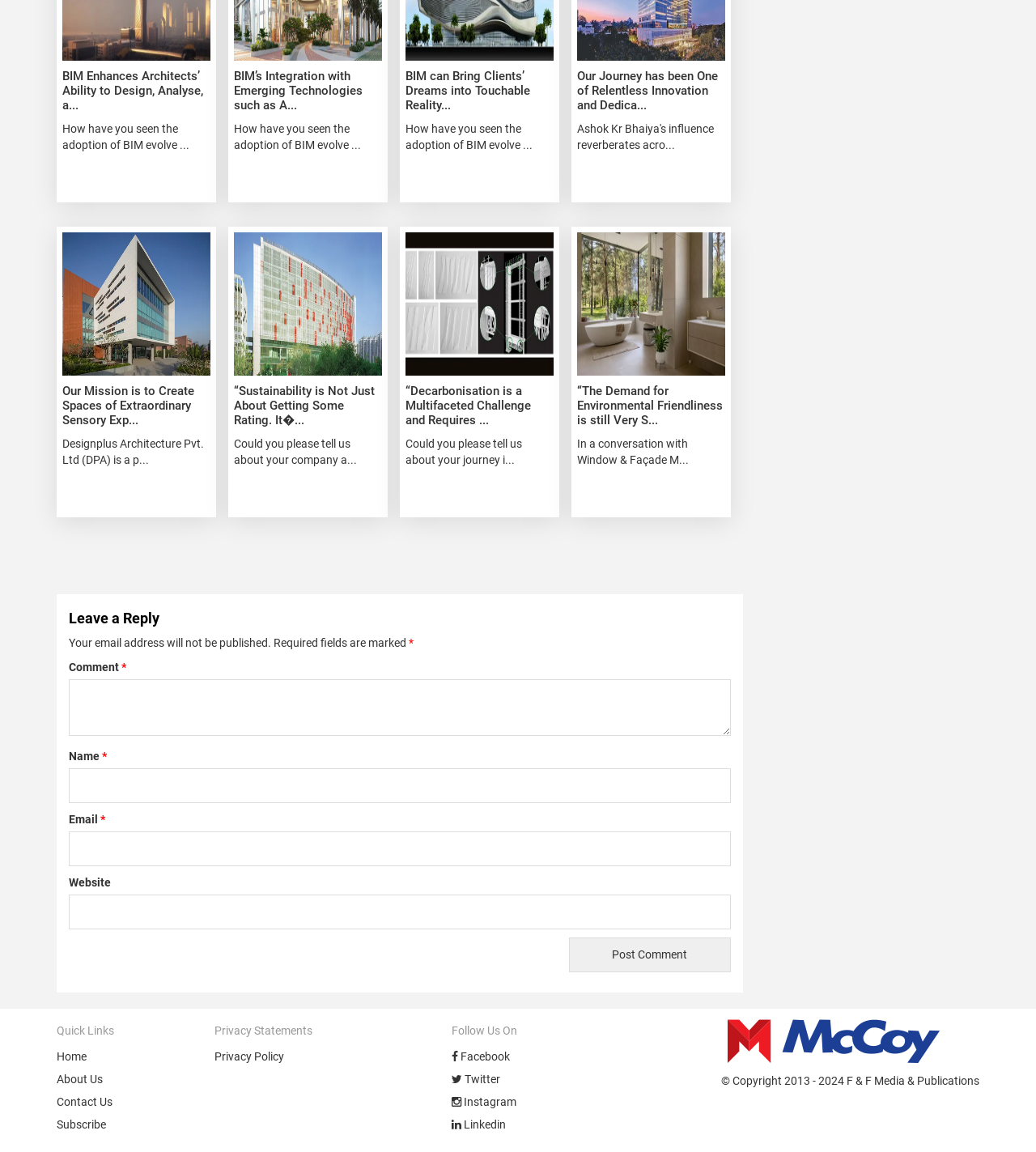Identify the bounding box for the UI element specified in this description: "parent_node: Email * aria-describedby="email-notes" name="email"". The coordinates must be four float numbers between 0 and 1, formatted as [left, top, right, bottom].

[0.066, 0.722, 0.705, 0.752]